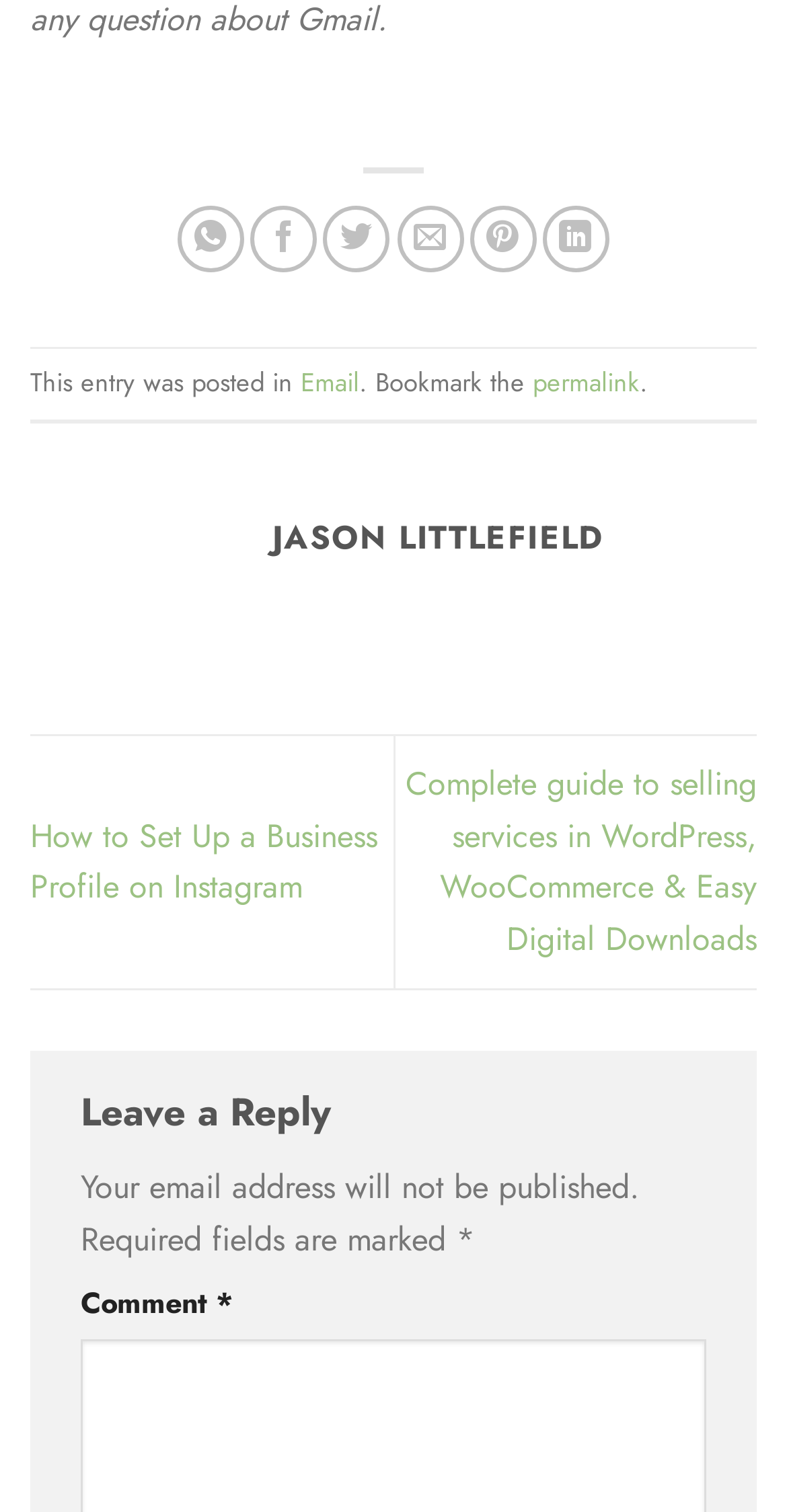Identify the bounding box coordinates of the part that should be clicked to carry out this instruction: "Leave a reply".

[0.103, 0.715, 0.897, 0.756]